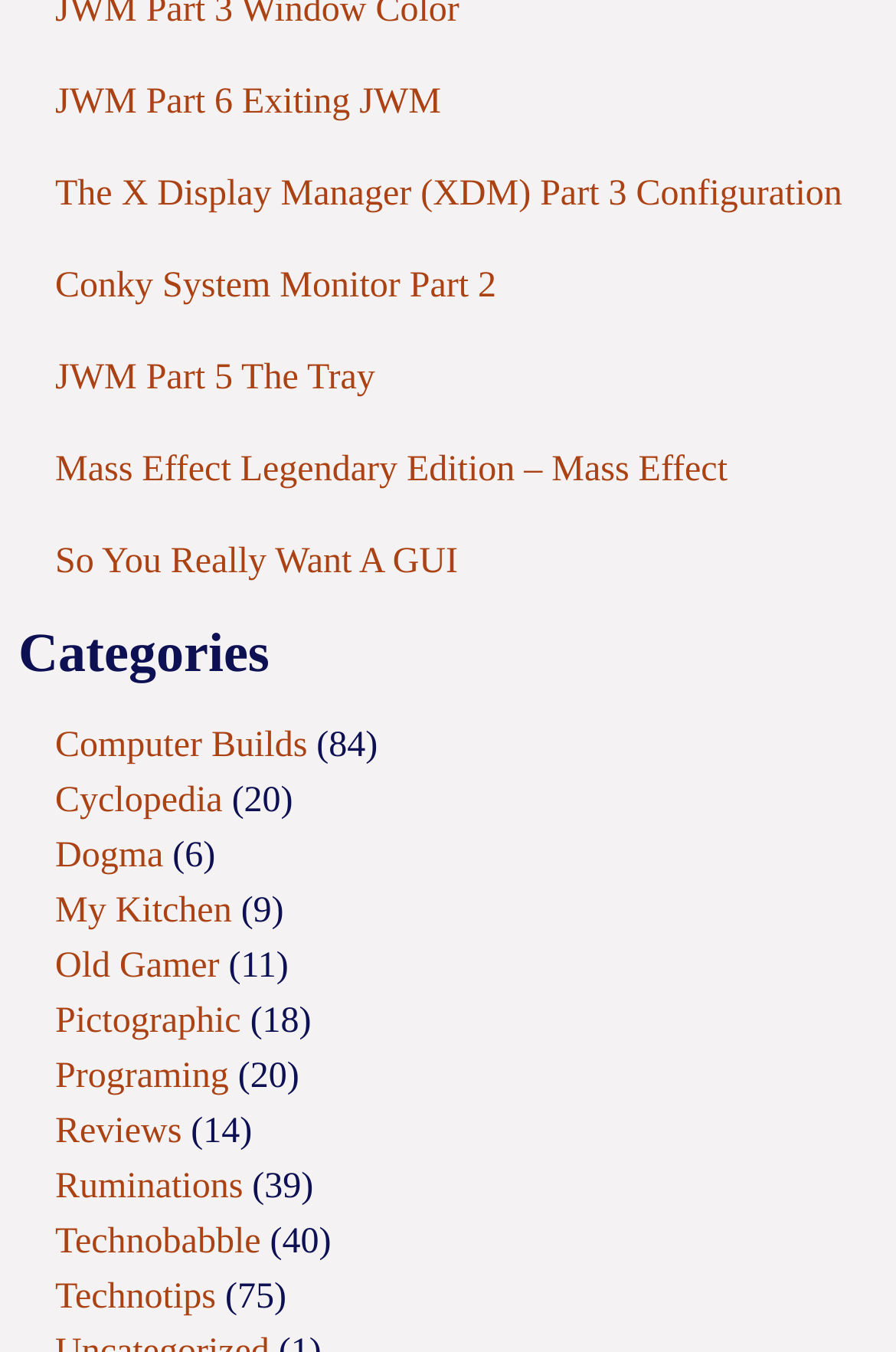Show the bounding box coordinates of the region that should be clicked to follow the instruction: "visit The X Display Manager (XDM) Part 3 Configuration."

[0.062, 0.129, 0.94, 0.158]